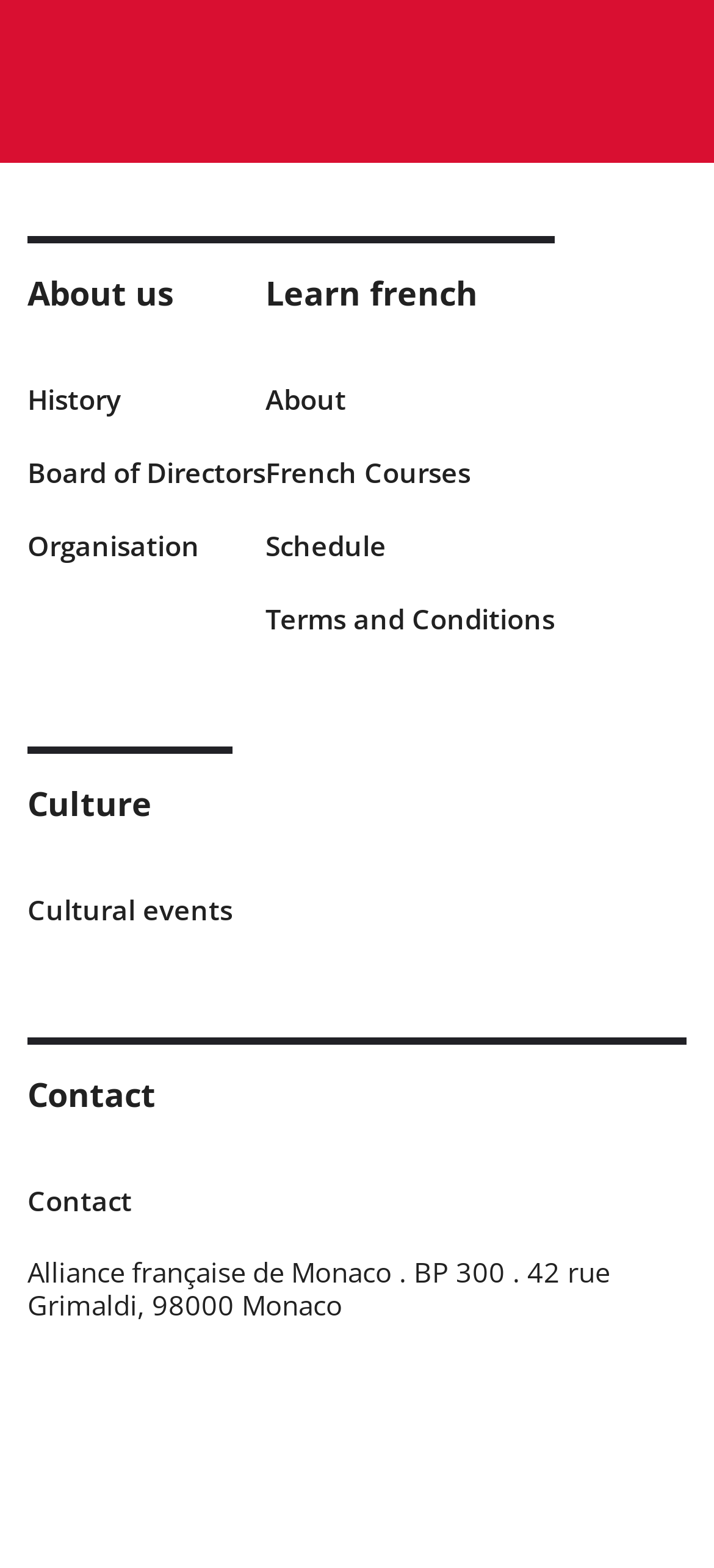Select the bounding box coordinates of the element I need to click to carry out the following instruction: "Explore French courses".

[0.372, 0.289, 0.777, 0.312]